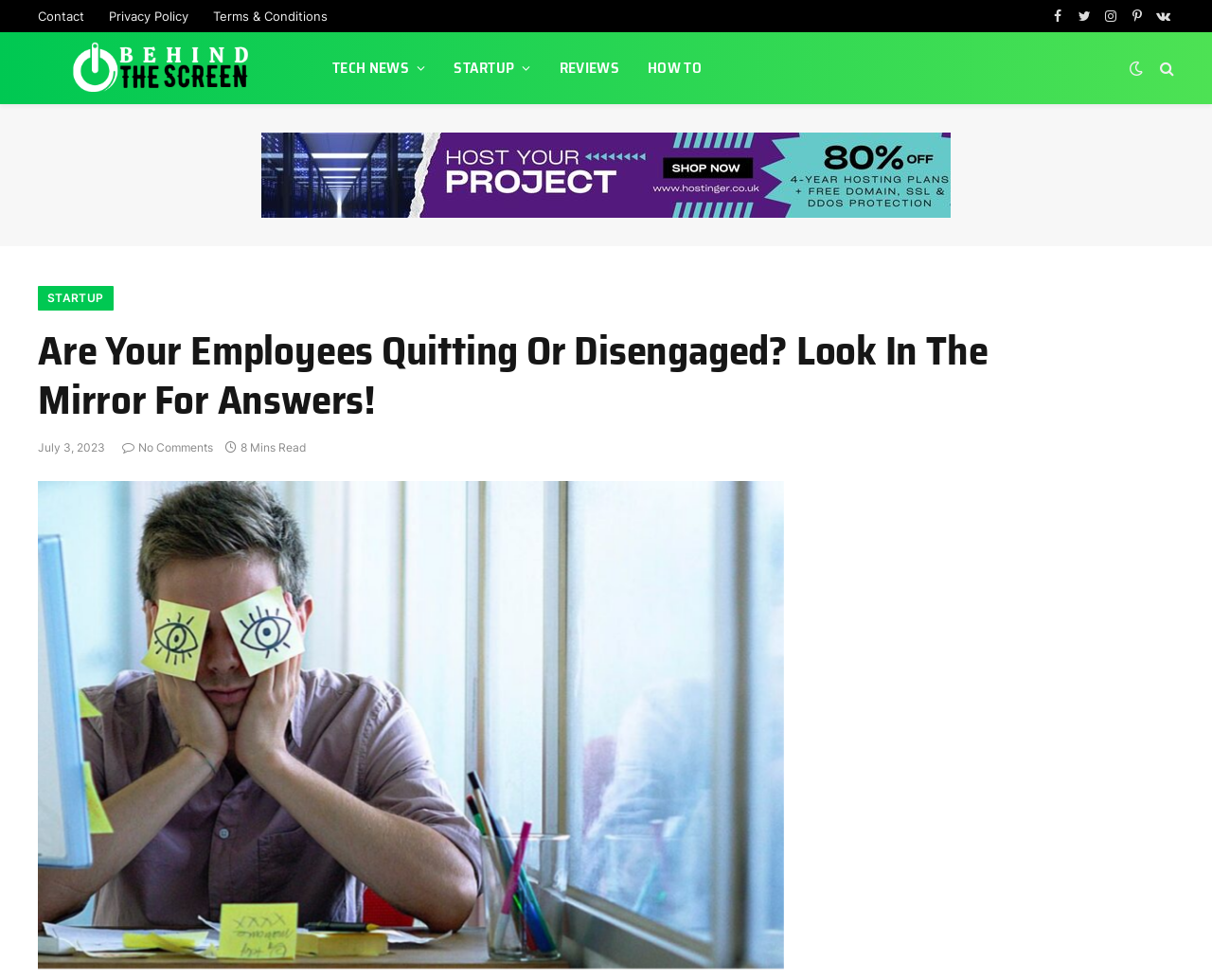How many social media links are there?
Could you answer the question in a detailed manner, providing as much information as possible?

I counted the number of social media links by looking at the icons and text at the top right corner of the webpage, which include Facebook, Twitter, Instagram, Pinterest, and VKontakte.